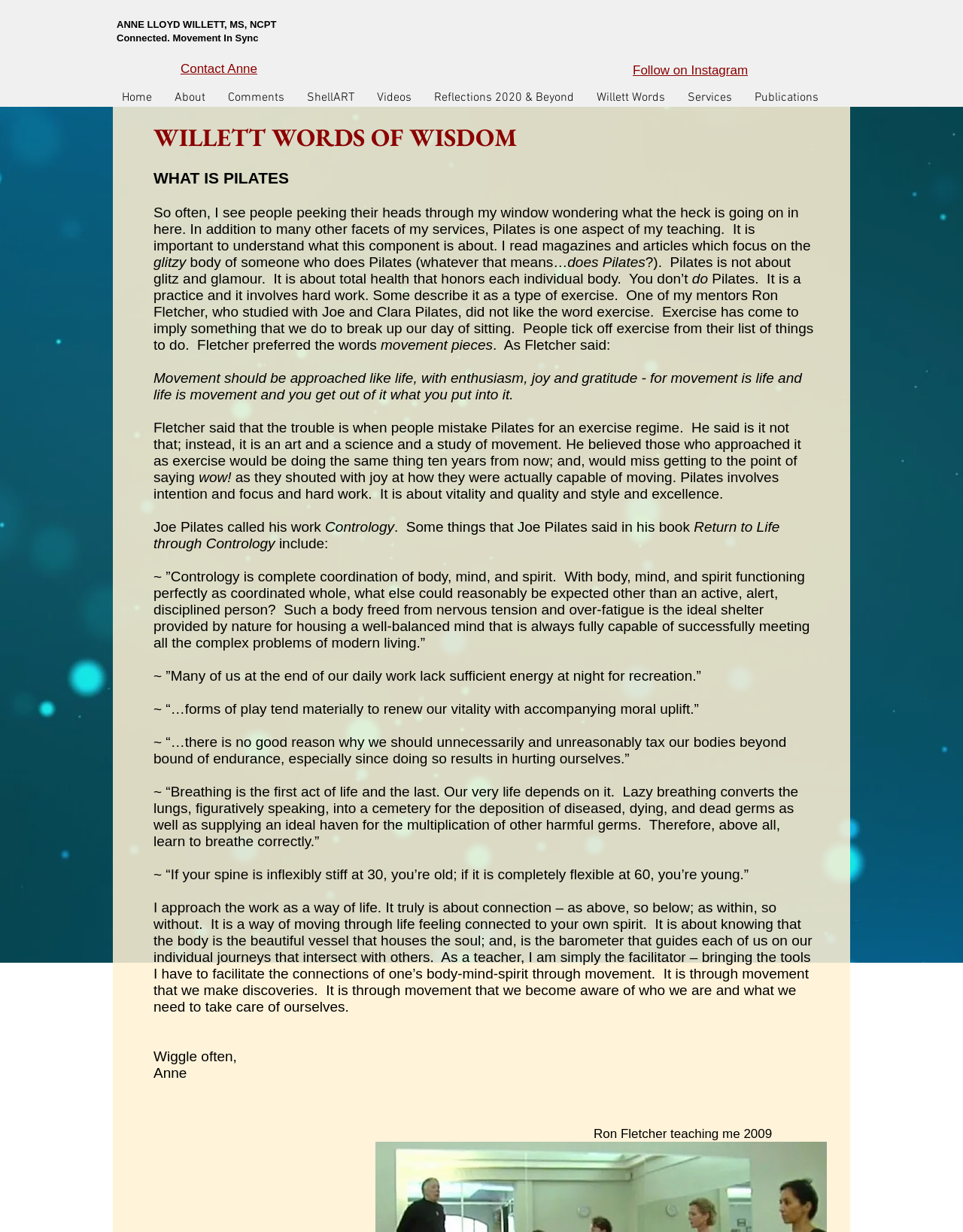Extract the bounding box coordinates for the HTML element that matches this description: "Reflections 2020 & Beyond". The coordinates should be four float numbers between 0 and 1, i.e., [left, top, right, bottom].

[0.439, 0.072, 0.608, 0.086]